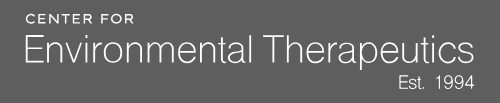What is the year the organization was established?
Refer to the image and answer the question using a single word or phrase.

1994